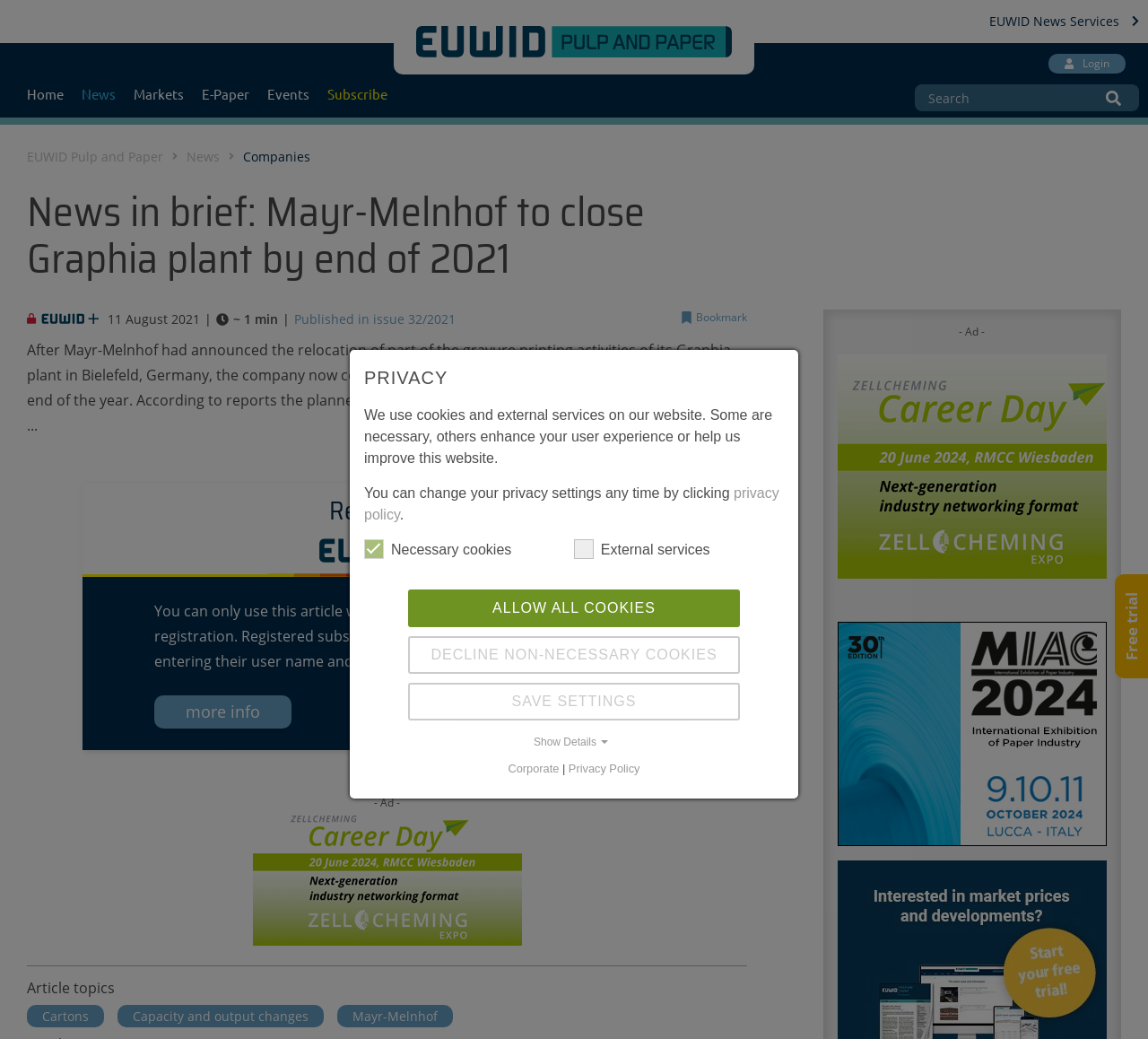Provide a thorough description of this webpage.

This webpage appears to be a news article page from EUWID, a news service focused on the pulp and paper industry. At the top of the page, there is a navigation menu with links to "Home", "News", "Markets", "E-Paper", "Events", and "Subscribe". Below this menu, there is a search bar with a search button and a login link.

The main content of the page is an article titled "News in brief: Mayr-Melnhof to close Graphia plant by end of 2021". The article has a timestamp of "11 August 2021" and a reading time of approximately 1 minute. The article text is divided into paragraphs, with a "Read more" link at the bottom.

To the right of the article, there is a section with links to related topics, including "Cartons", "Capacity and output changes", and "Mayr-Melnhof". Below this section, there are several advertisements and a separator line.

At the bottom of the page, there is a section with links to "Free trial", "Corporate", "Privacy Policy", and "Show Details". There is also a cookie policy notification with buttons to allow or decline non-necessary cookies.

Throughout the page, there are several images, including logos, icons, and advertisements. The overall layout is organized, with clear headings and concise text.